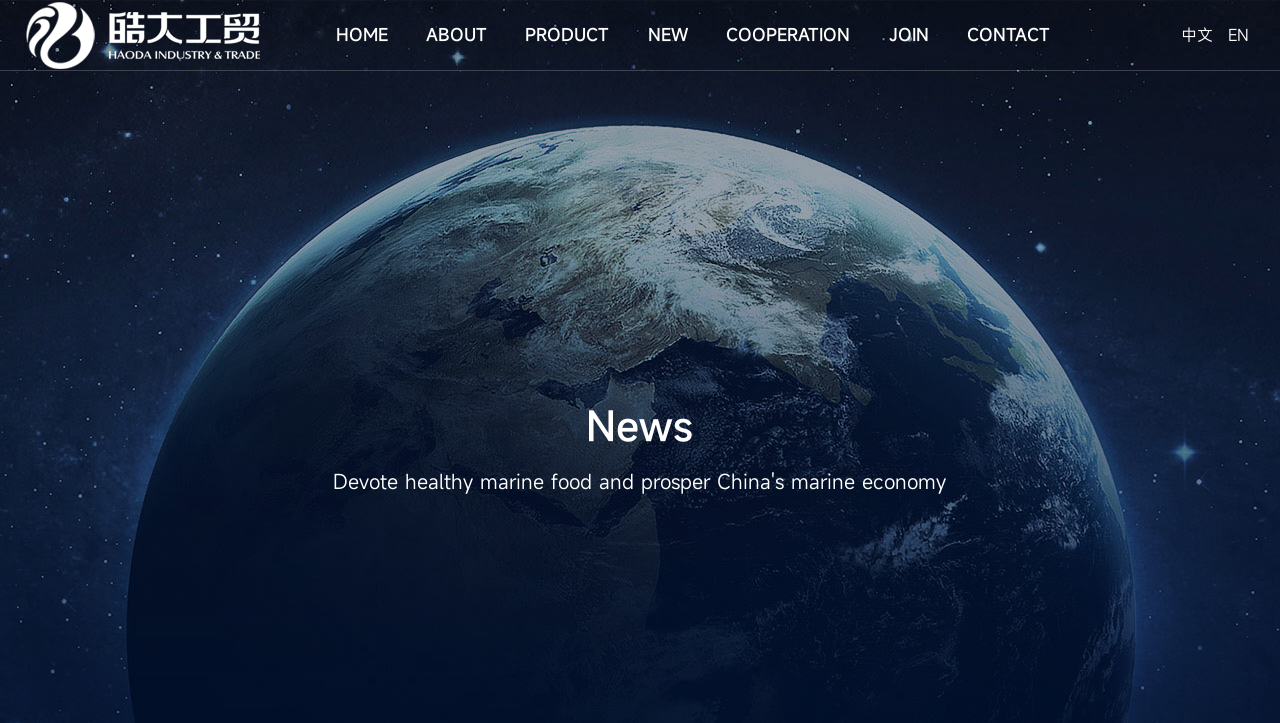Find the bounding box coordinates of the element to click in order to complete this instruction: "browse products". The bounding box coordinates must be four float numbers between 0 and 1, denoted as [left, top, right, bottom].

[0.394, 0.035, 0.49, 0.104]